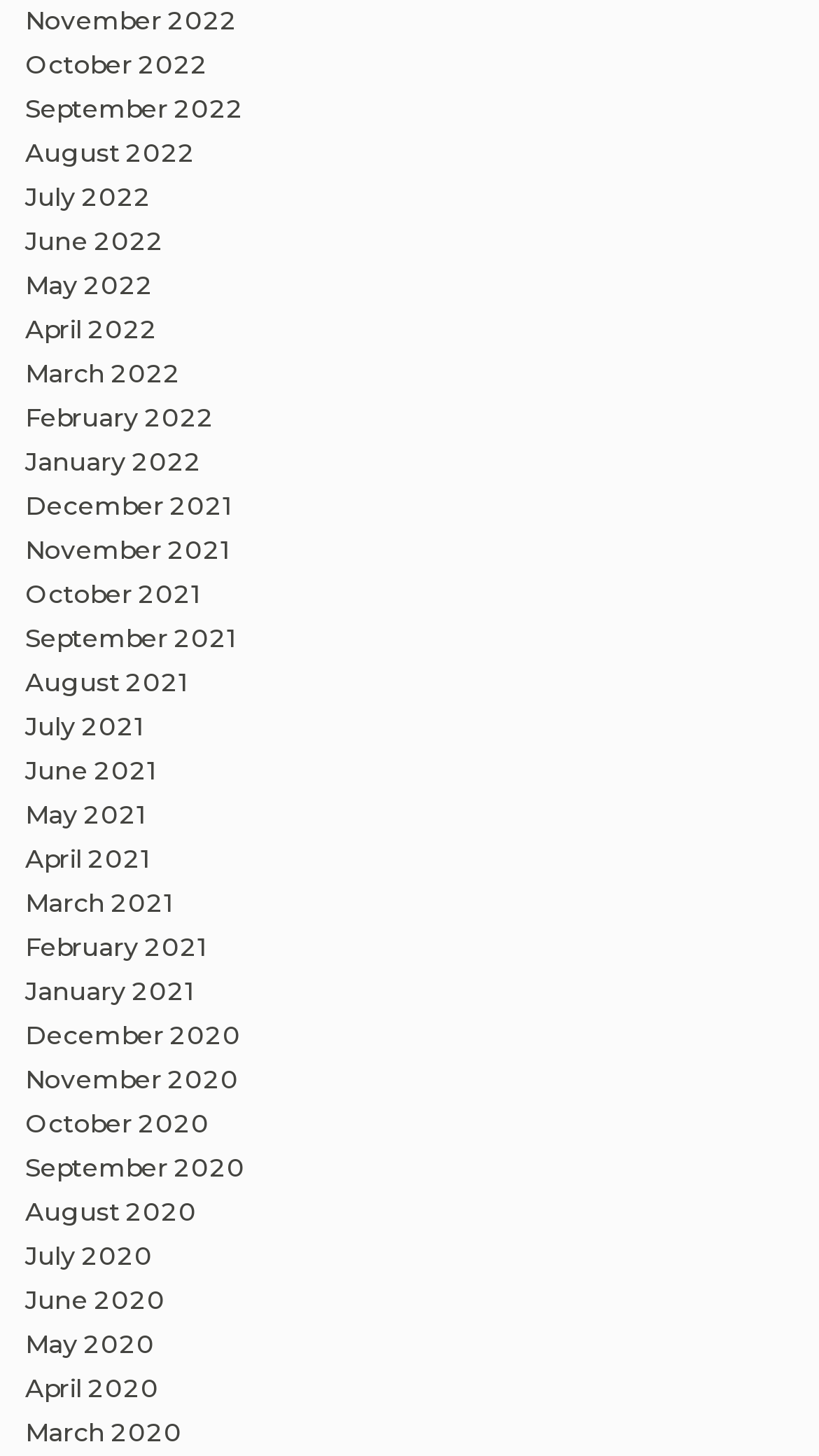Determine the bounding box coordinates for the area that should be clicked to carry out the following instruction: "View January 2021".

[0.031, 0.67, 0.236, 0.691]